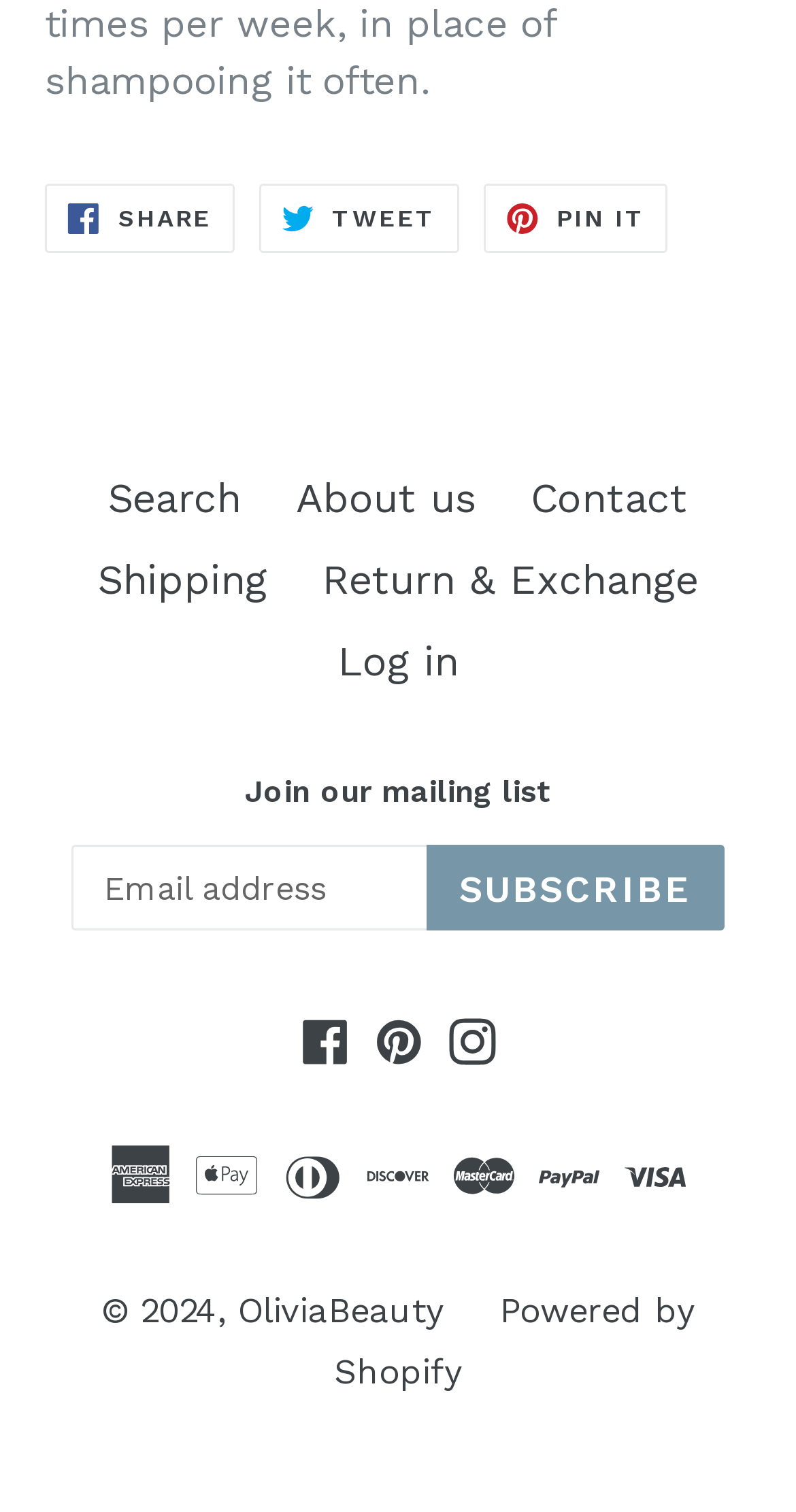Provide a one-word or short-phrase answer to the question:
How many social media links are there?

4